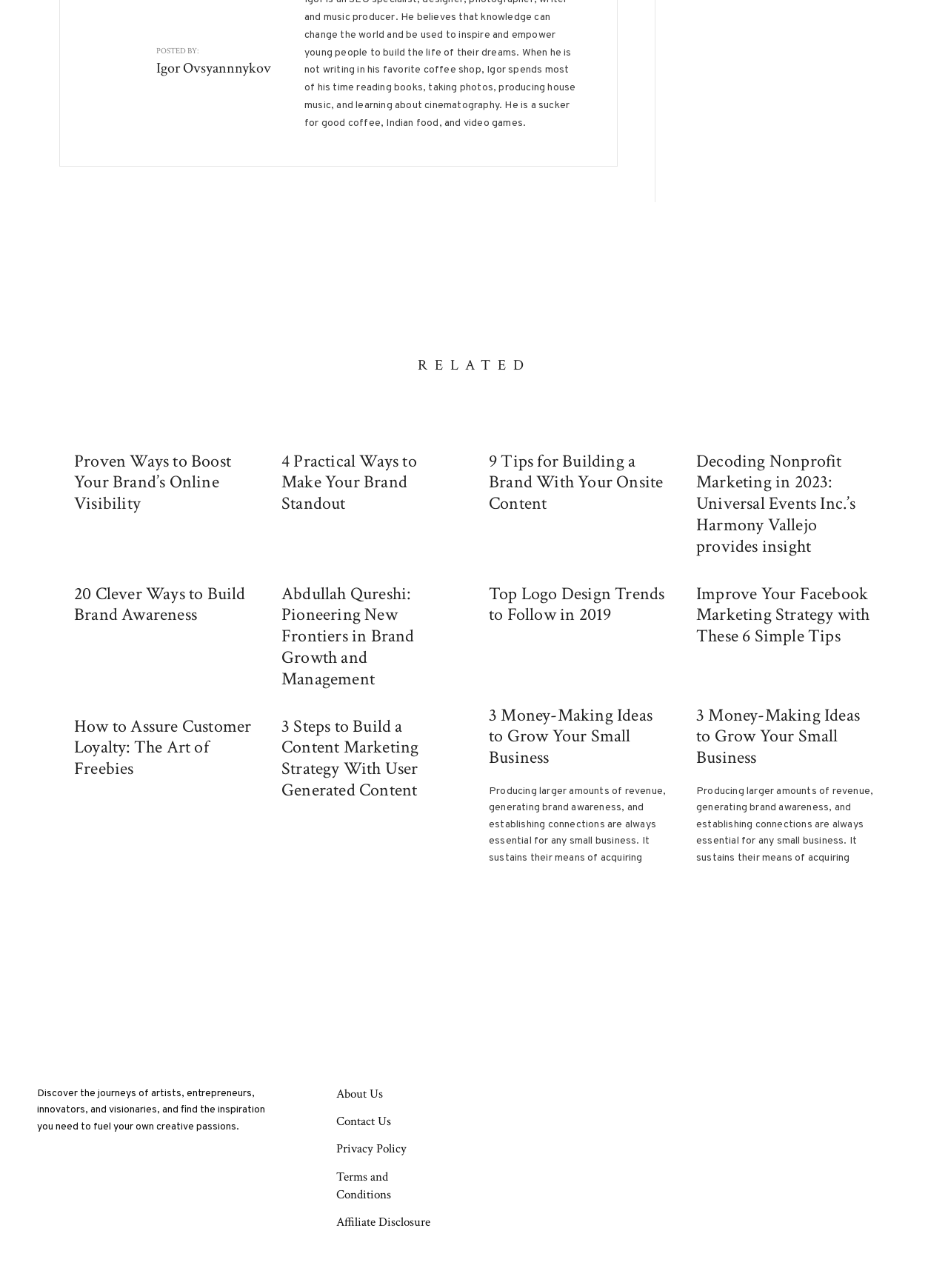What is the target audience of this webpage?
Give a single word or phrase as your answer by examining the image.

Small business owners